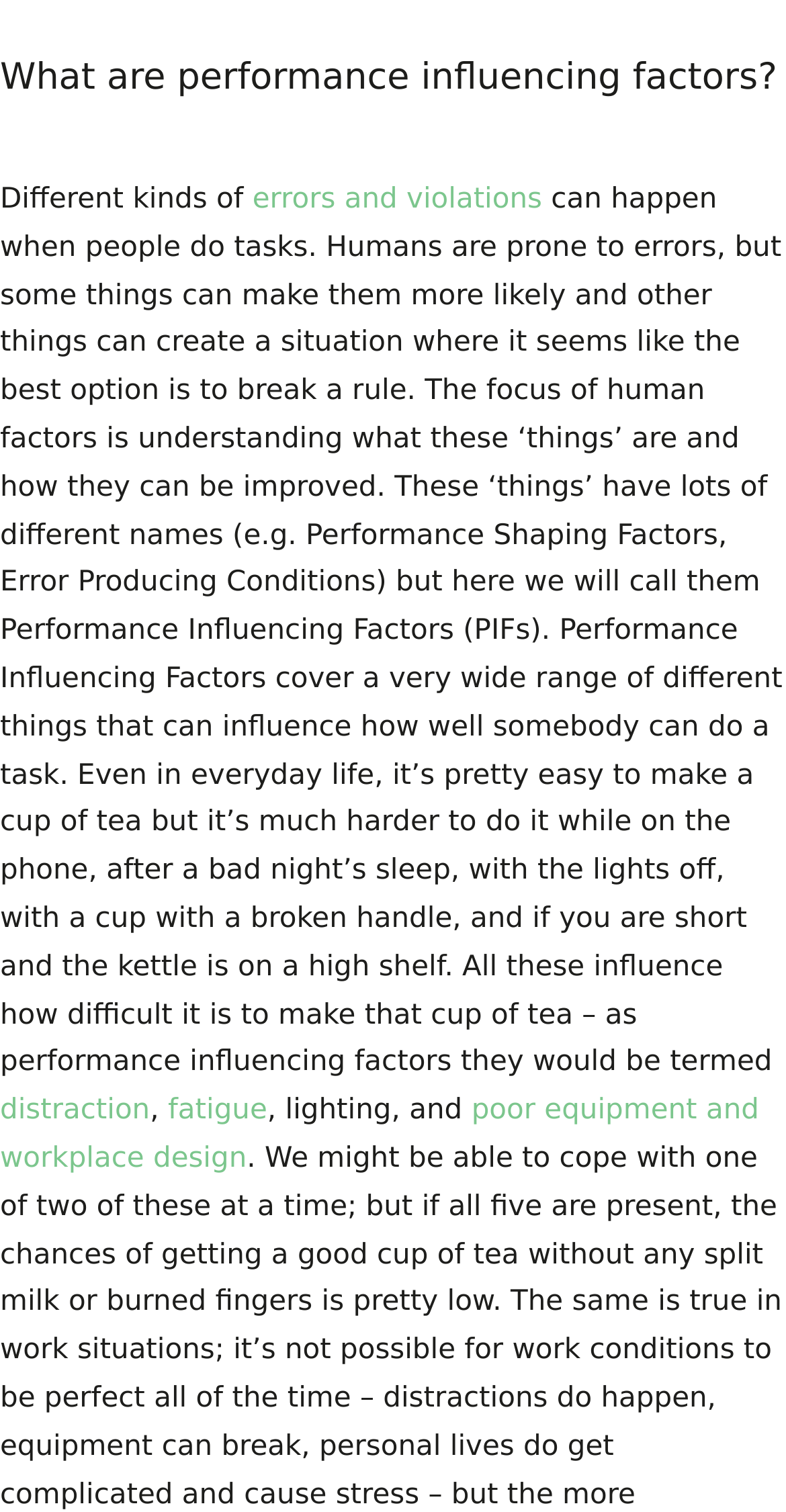Create a full and detailed caption for the entire webpage.

The webpage is about performance influencing factors, specifically discussing how various elements can affect human performance in tasks. At the top of the page, there is a heading that reads "What are performance influencing factors?" followed by a brief introduction that mentions errors and violations that can occur when people perform tasks.

Below the heading, there is a block of text that explains the concept of performance influencing factors, which are also referred to as Performance Shaping Factors or Error Producing Conditions. This text describes how these factors can influence how well someone can perform a task, using the example of making a cup of tea in everyday life. The text highlights how various factors, such as being on the phone, having a bad night's sleep, or having a broken cup handle, can make it more difficult to complete the task.

To the right of the text, there are several links that appear to be related to specific performance influencing factors, including "distraction", "fatigue", and "poor equipment and workplace design". These links are positioned near the bottom of the page, with the text "lighting, and" separating the "fatigue" and "poor equipment and workplace design" links.